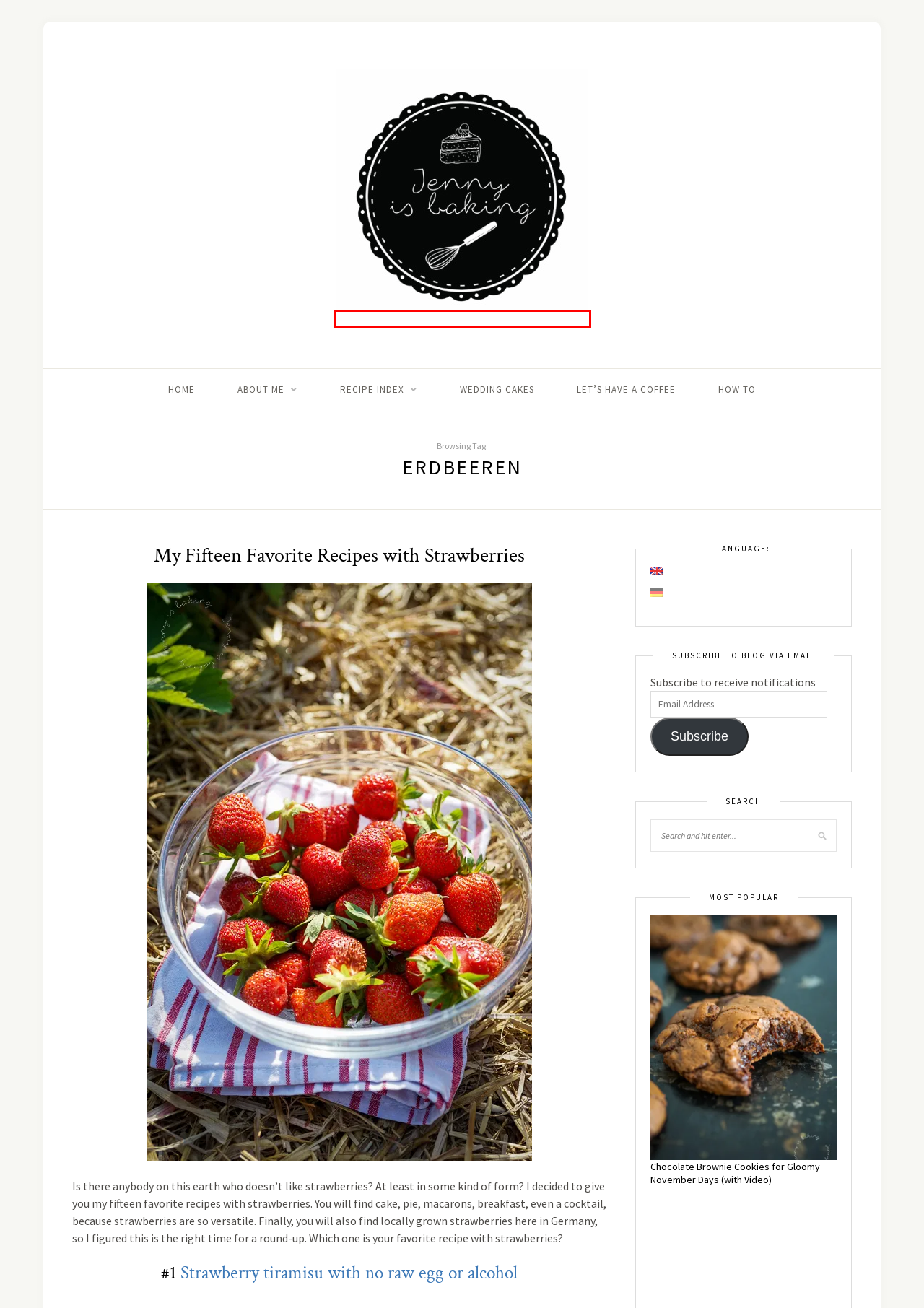With the provided webpage screenshot containing a red bounding box around a UI element, determine which description best matches the new webpage that appears after clicking the selected element. The choices are:
A. Strawberry Tiramisu with no Raw Egg or Alcohol - Jenny is baking
B. Jenny is baking - Backrezepte aus Nord- und Südamerika
C. Meringue Cake from Mexico or mostachón de fresas - Jenny is baking
D. Schoko-Brownie-Cookies für trübe Novembertage (mit Video) - Jenny is baking
E. Recipe Index - Jenny is baking
F. Let's Have A Coffee - Jenny is baking
G. Wedding Cakes - Jenny is baking
H. My Fifteen Favorite Recipes with Strawberries - Jenny is baking

B